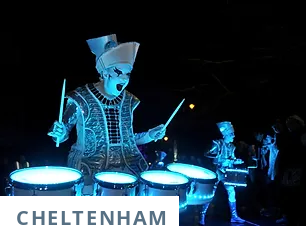Give a short answer to this question using one word or a phrase:
What are the drummers wearing?

Glowing attire